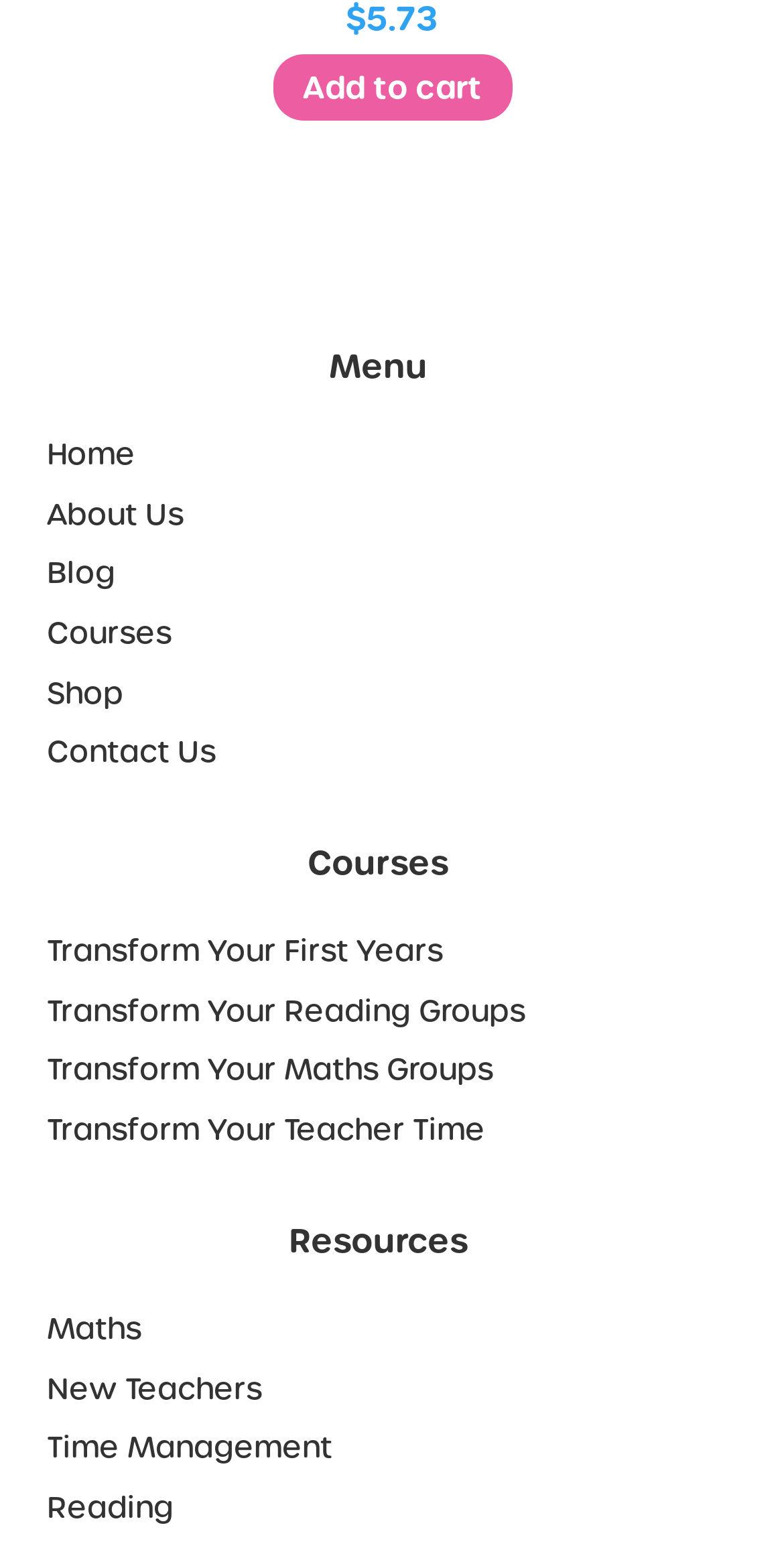What is the first resource listed?
Please respond to the question with a detailed and informative answer.

The question can be answered by looking at the links under the 'Resources' heading. The first resource listed is 'Maths' which is located at the top of the resources list.